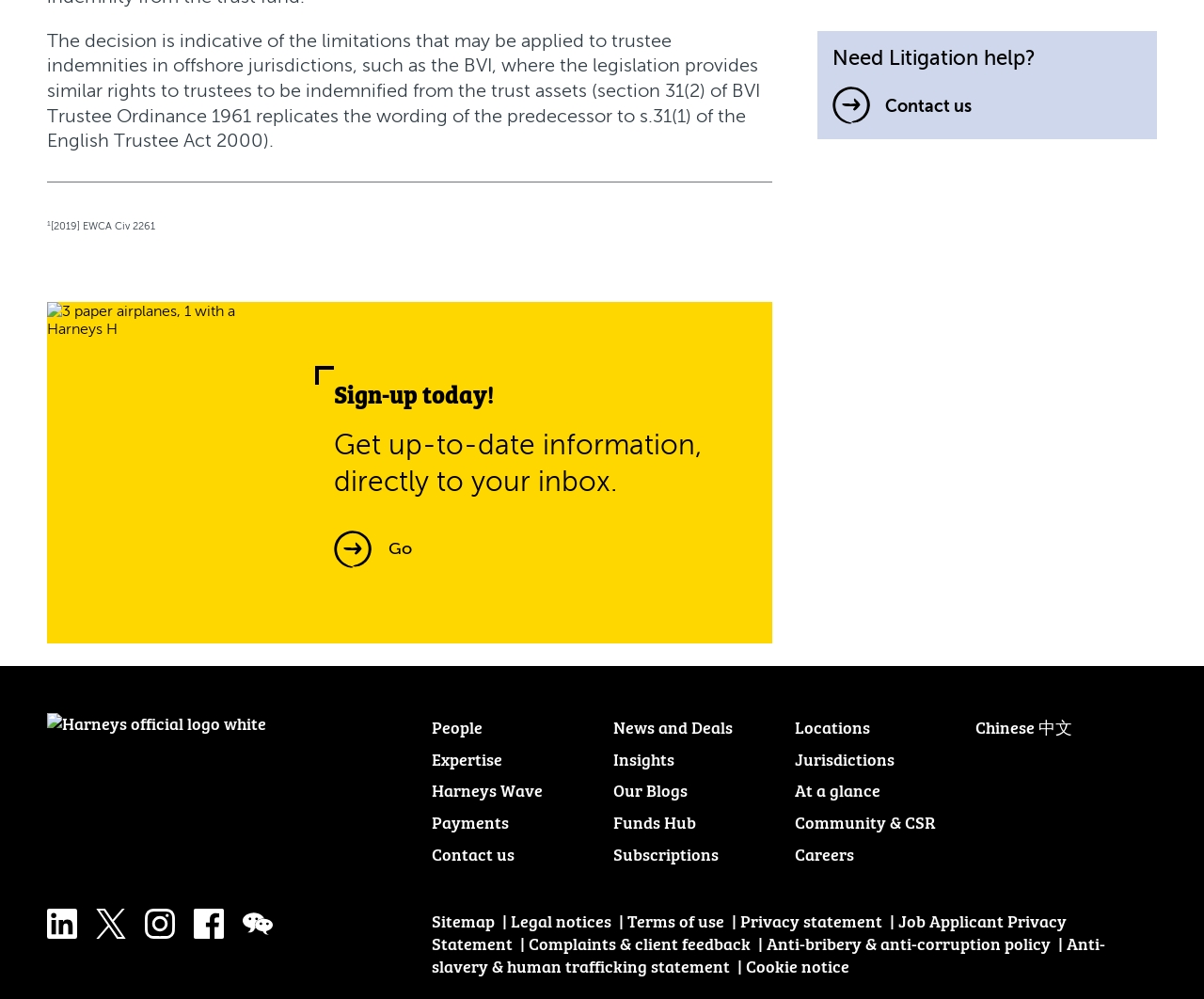Identify the bounding box coordinates of the section to be clicked to complete the task described by the following instruction: "Sign up for updates". The coordinates should be four float numbers between 0 and 1, formatted as [left, top, right, bottom].

[0.039, 0.302, 0.641, 0.644]